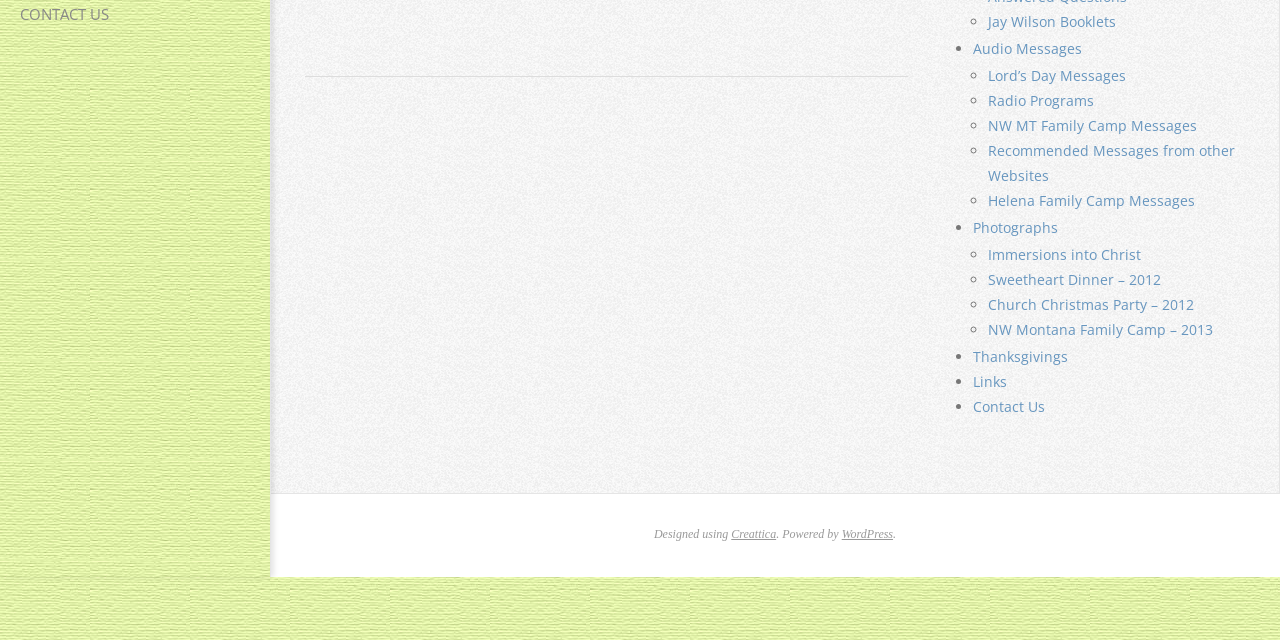Using the provided element description, identify the bounding box coordinates as (top-left x, top-left y, bottom-right x, bottom-right y). Ensure all values are between 0 and 1. Description: WordPress

[0.658, 0.824, 0.698, 0.846]